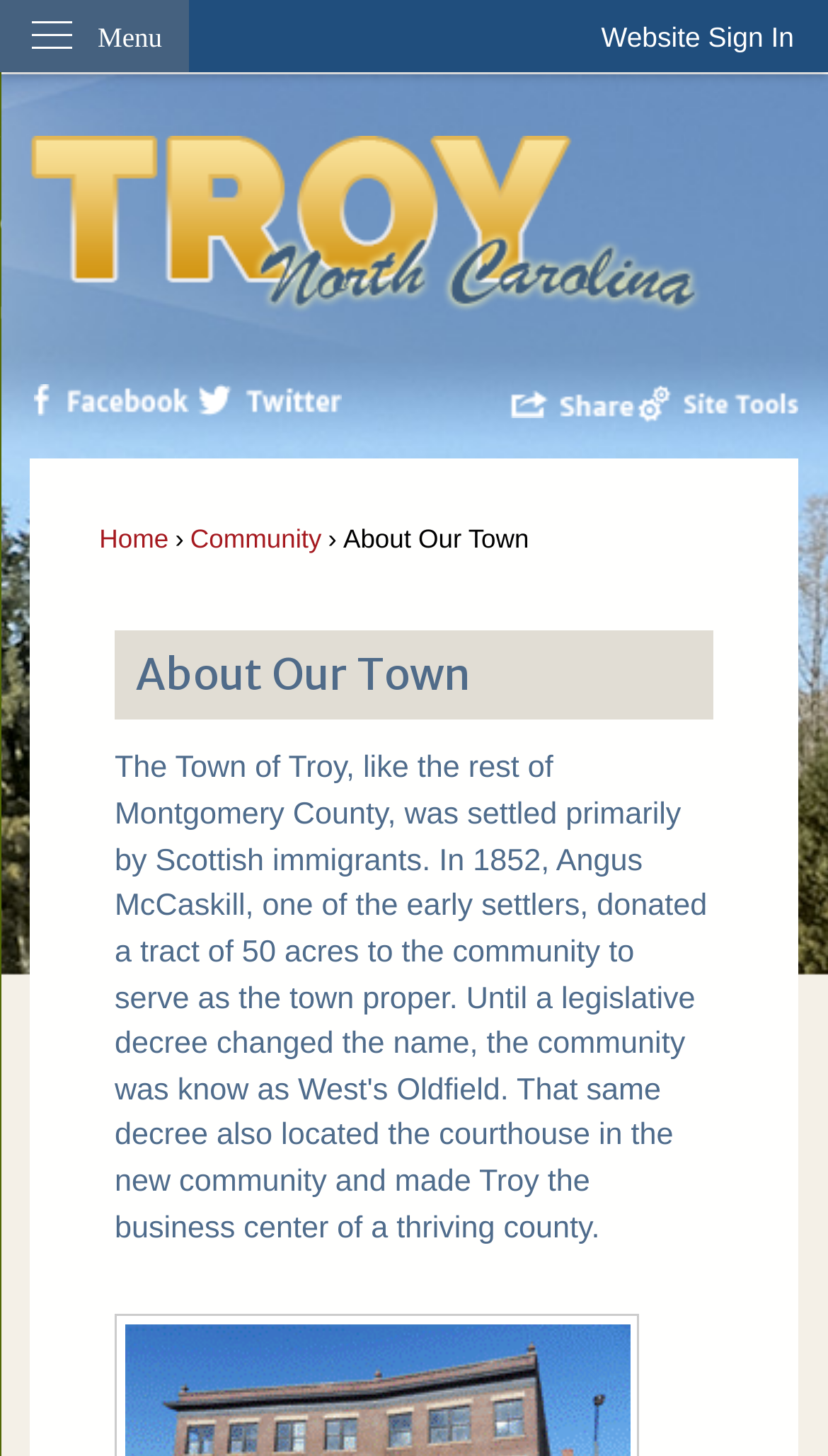Locate the bounding box coordinates of the area that needs to be clicked to fulfill the following instruction: "Sign in to the website". The coordinates should be in the format of four float numbers between 0 and 1, namely [left, top, right, bottom].

[0.685, 0.0, 1.0, 0.051]